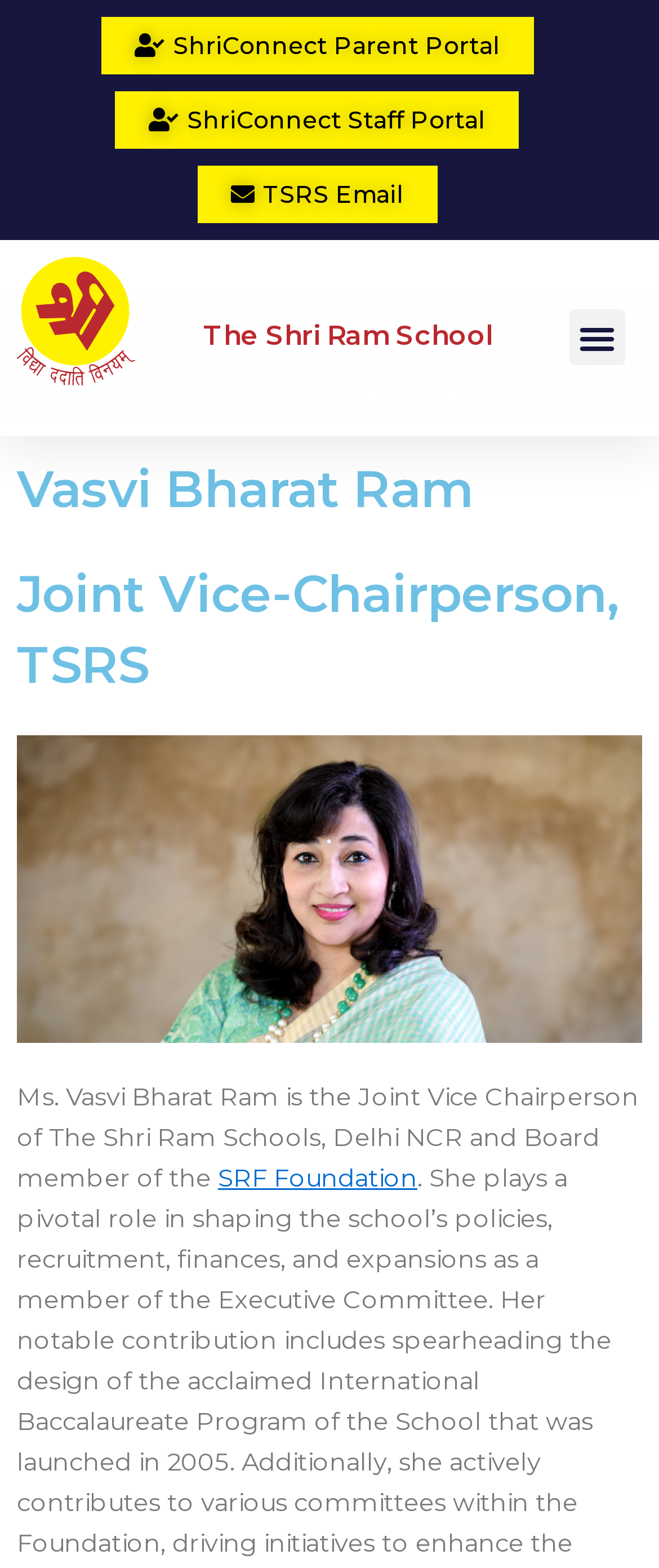Provide the bounding box coordinates for the UI element that is described by this text: "Menu". The coordinates should be in the form of four float numbers between 0 and 1: [left, top, right, bottom].

[0.864, 0.198, 0.949, 0.233]